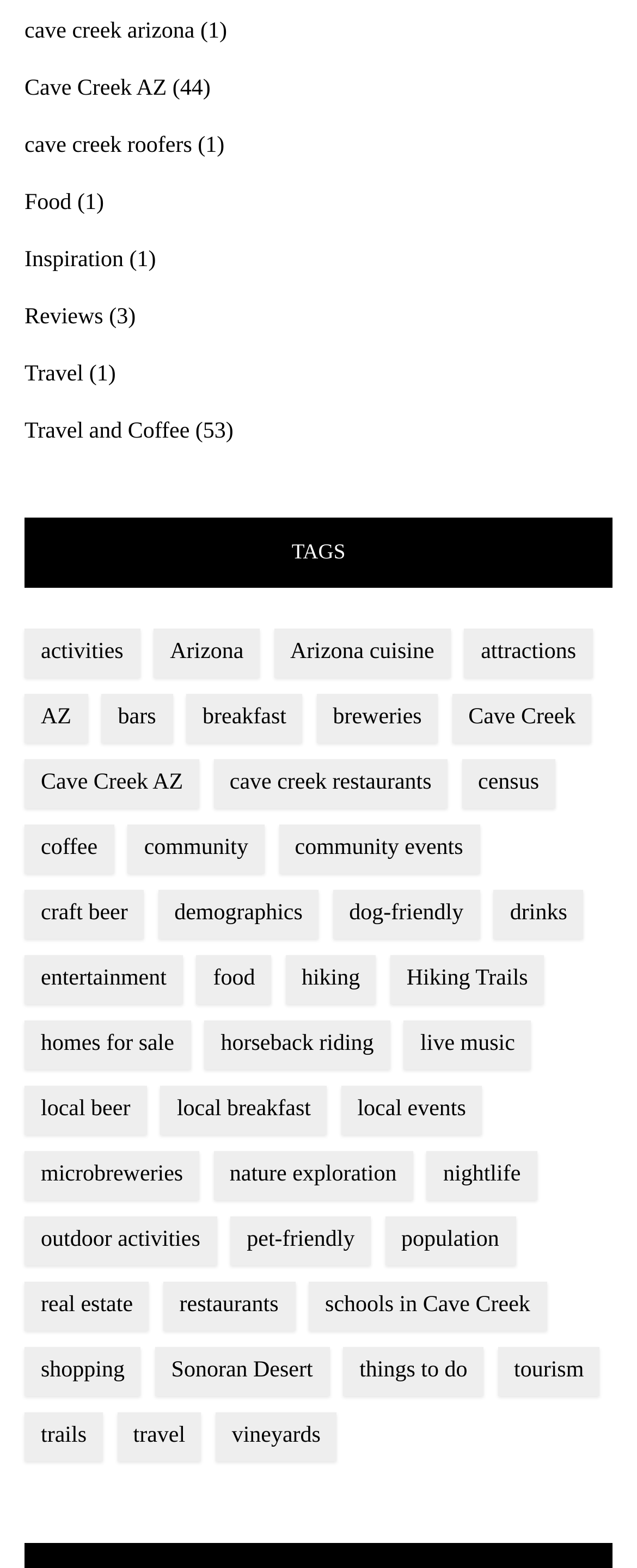Locate the bounding box coordinates of the element I should click to achieve the following instruction: "Visit 'Food' page".

[0.038, 0.122, 0.112, 0.138]